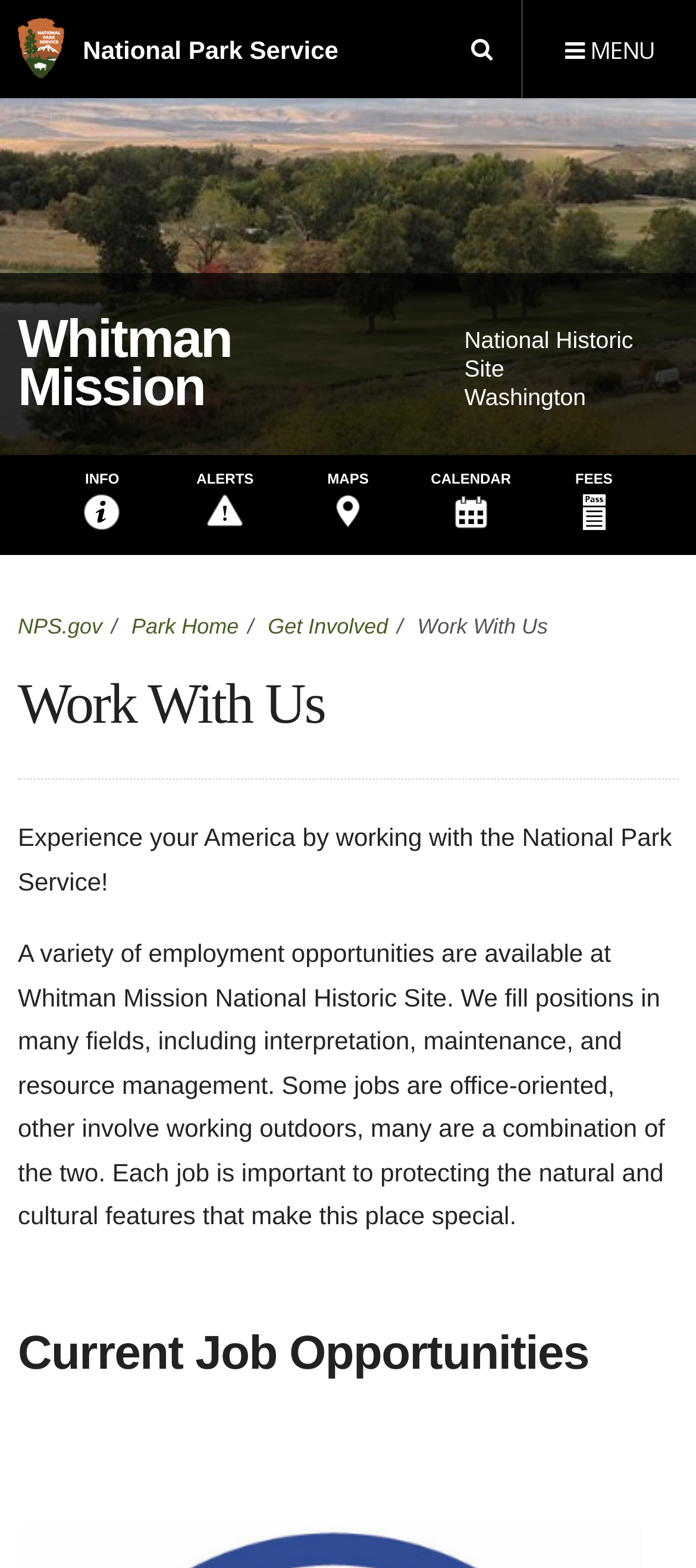Pinpoint the bounding box coordinates of the clickable element to carry out the following instruction: "Open the menu."

[0.749, 0.0, 1.0, 0.063]